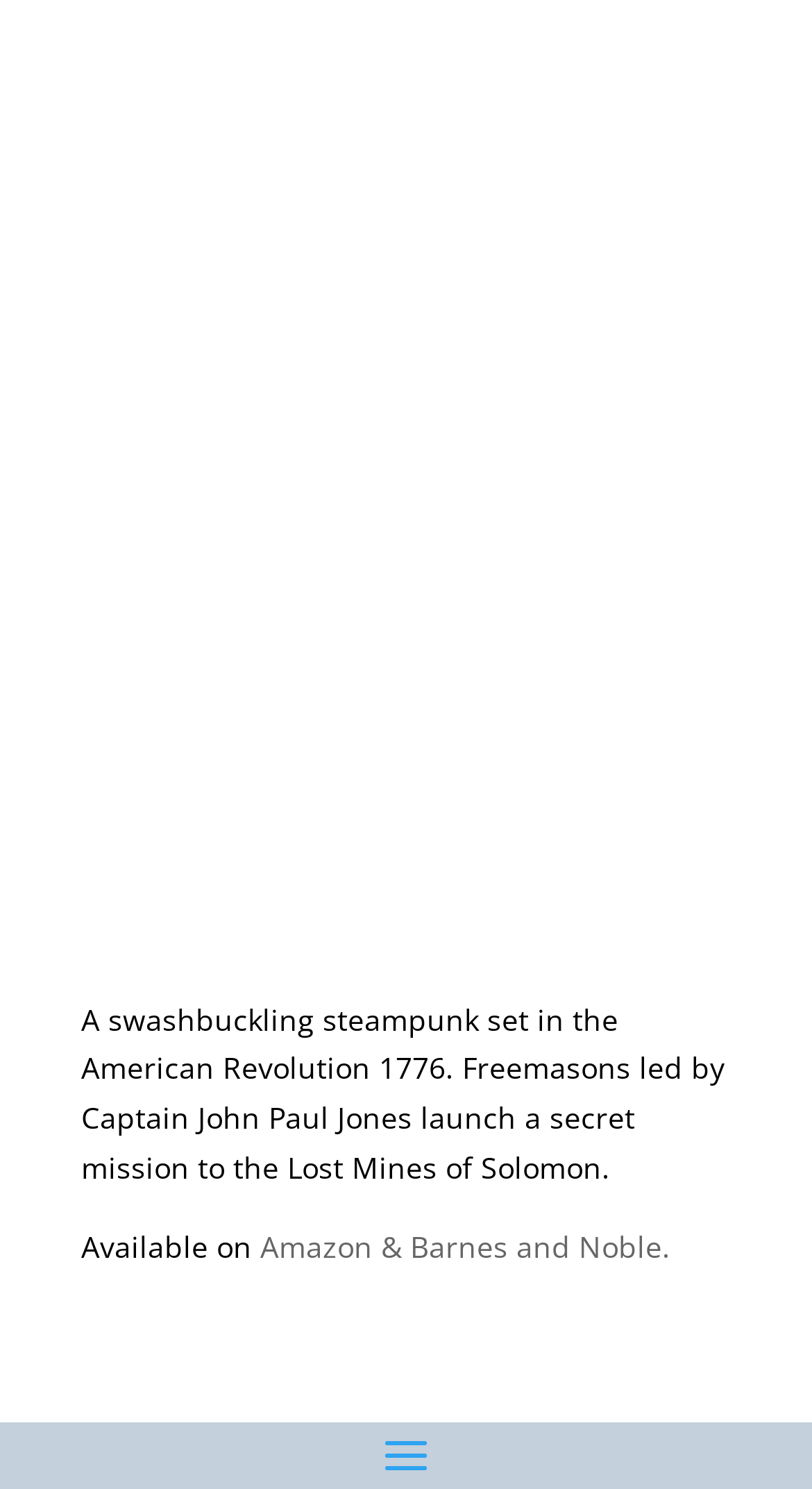What is the author's status?
Using the visual information, reply with a single word or short phrase.

Best selling author